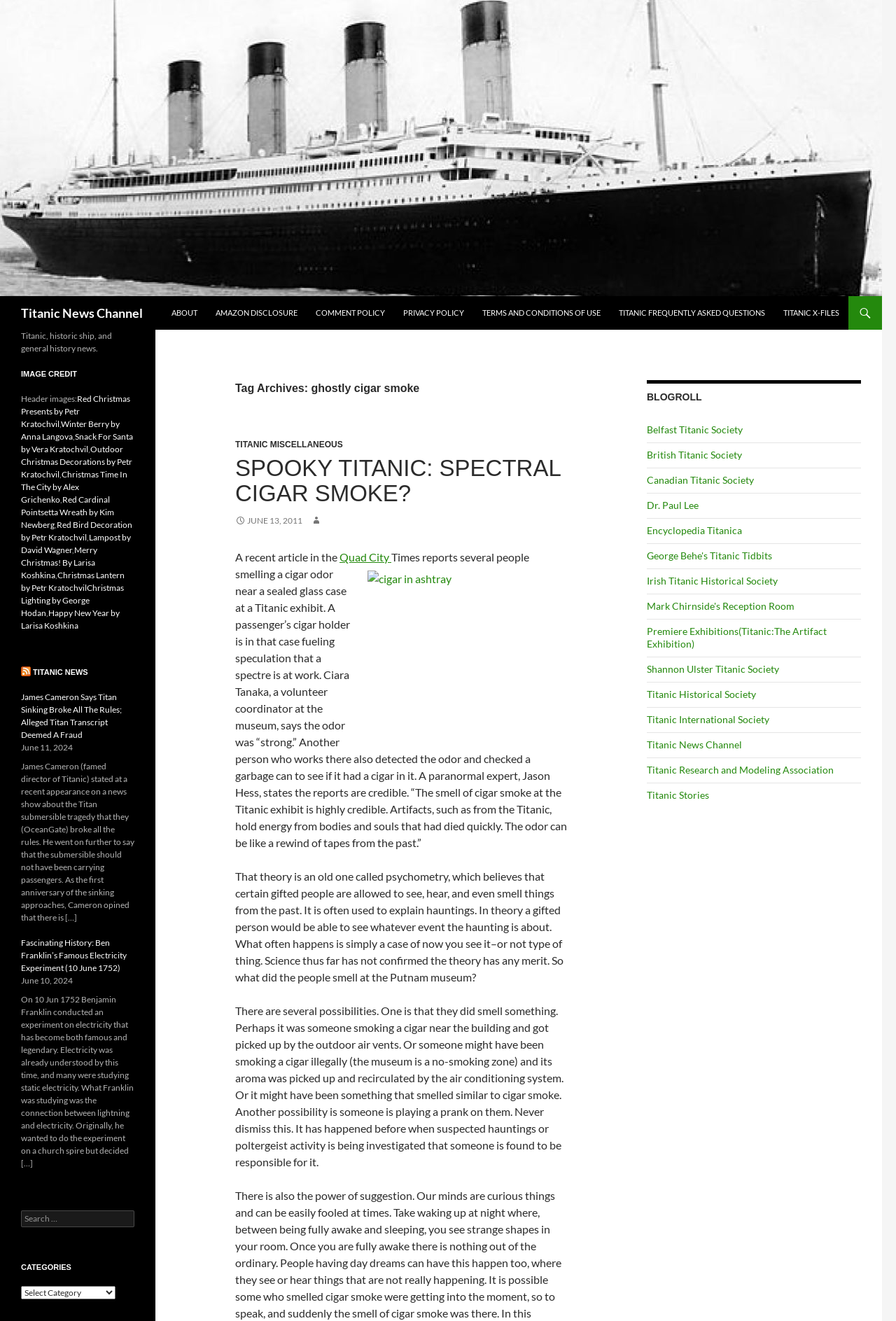Can you identify the bounding box coordinates of the clickable region needed to carry out this instruction: 'Check the blogroll'? The coordinates should be four float numbers within the range of 0 to 1, stated as [left, top, right, bottom].

[0.722, 0.288, 0.961, 0.307]